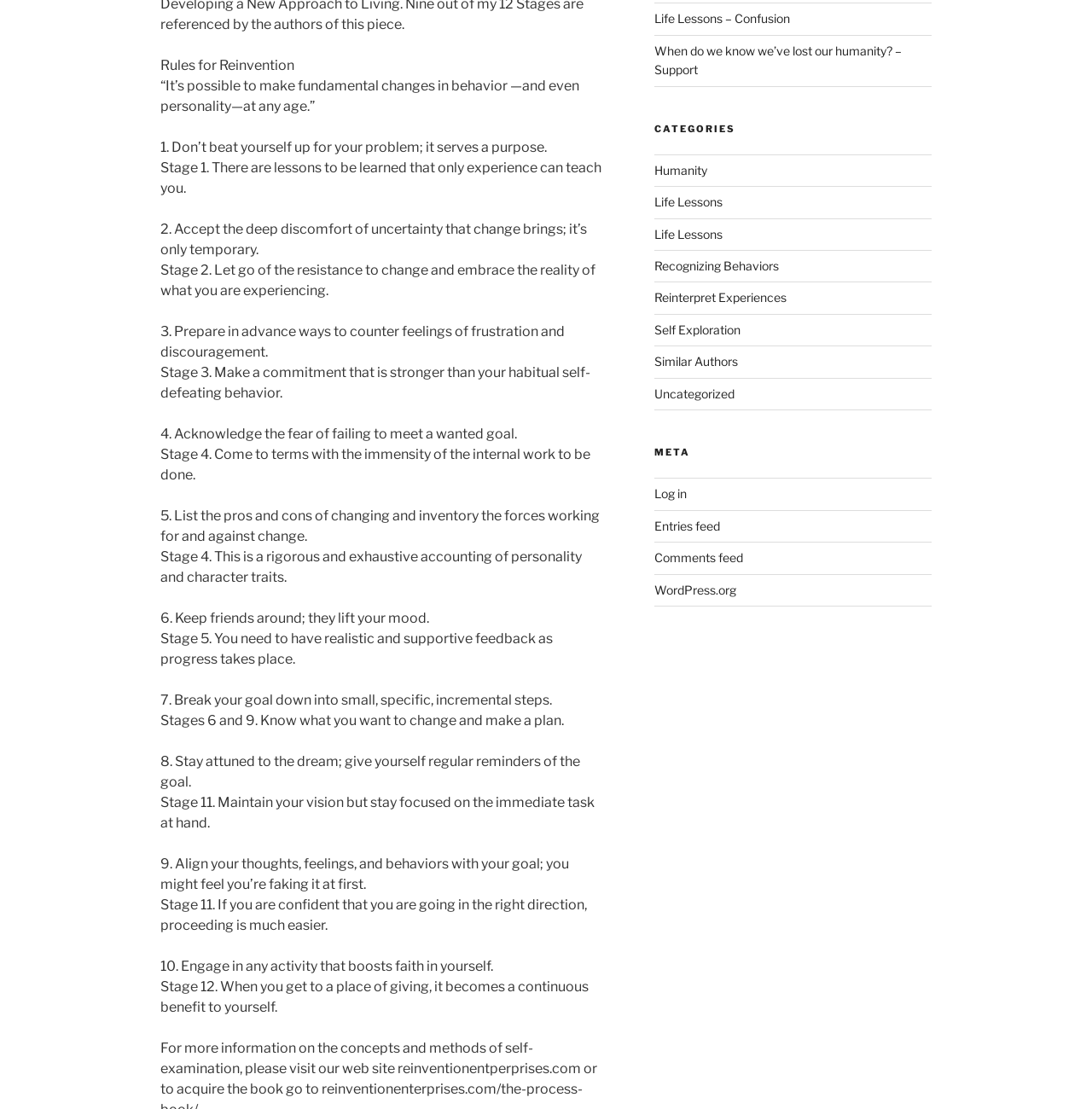Find the bounding box of the UI element described as: "Uncategorized". The bounding box coordinates should be given as four float values between 0 and 1, i.e., [left, top, right, bottom].

[0.599, 0.348, 0.672, 0.361]